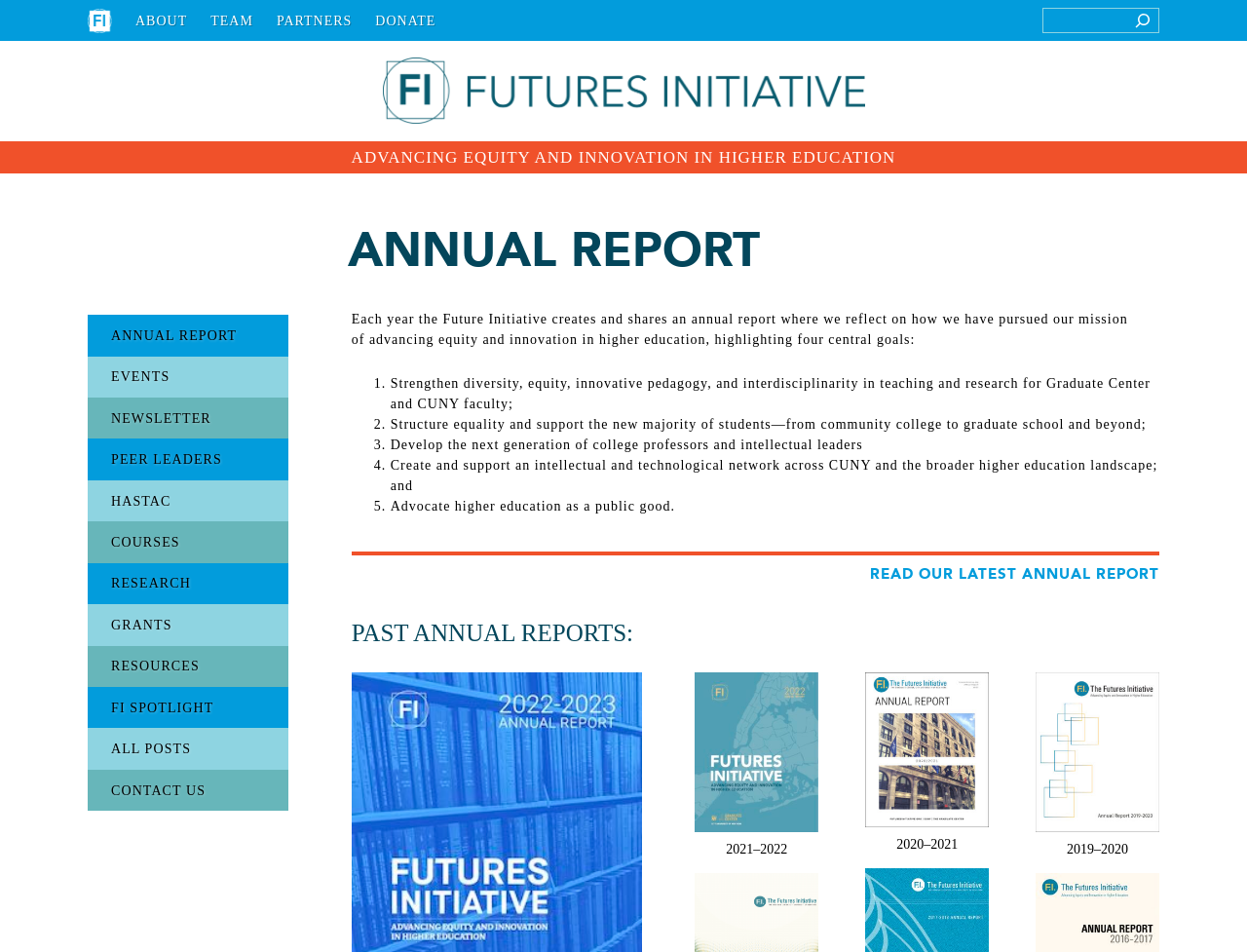Point out the bounding box coordinates of the section to click in order to follow this instruction: "Check the FI SPOTLIGHT".

[0.07, 0.722, 0.231, 0.765]